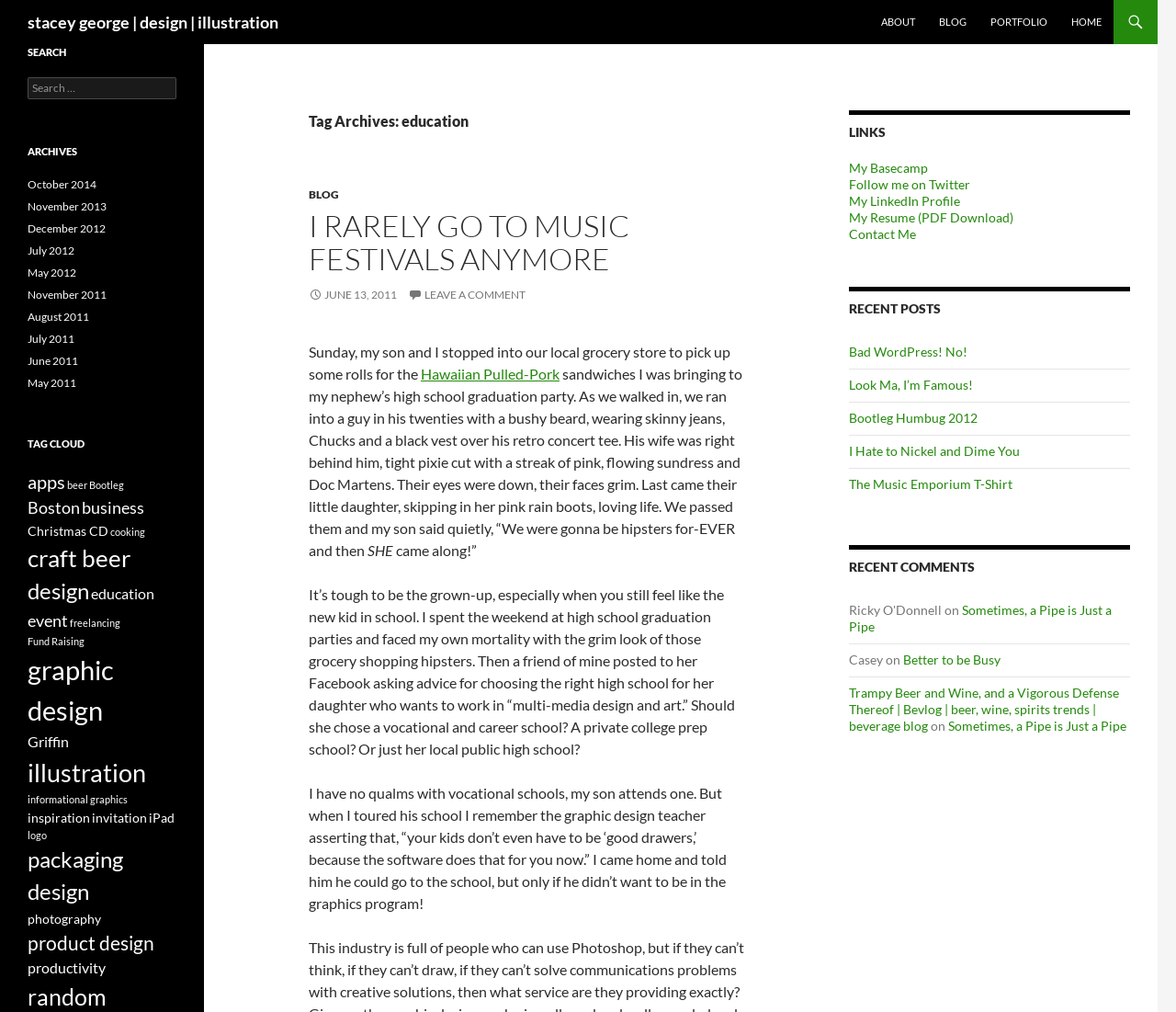Please provide a brief answer to the following inquiry using a single word or phrase:
What is the topic of the post that mentions 'Hawaiian Pulled-Pork'?

Food